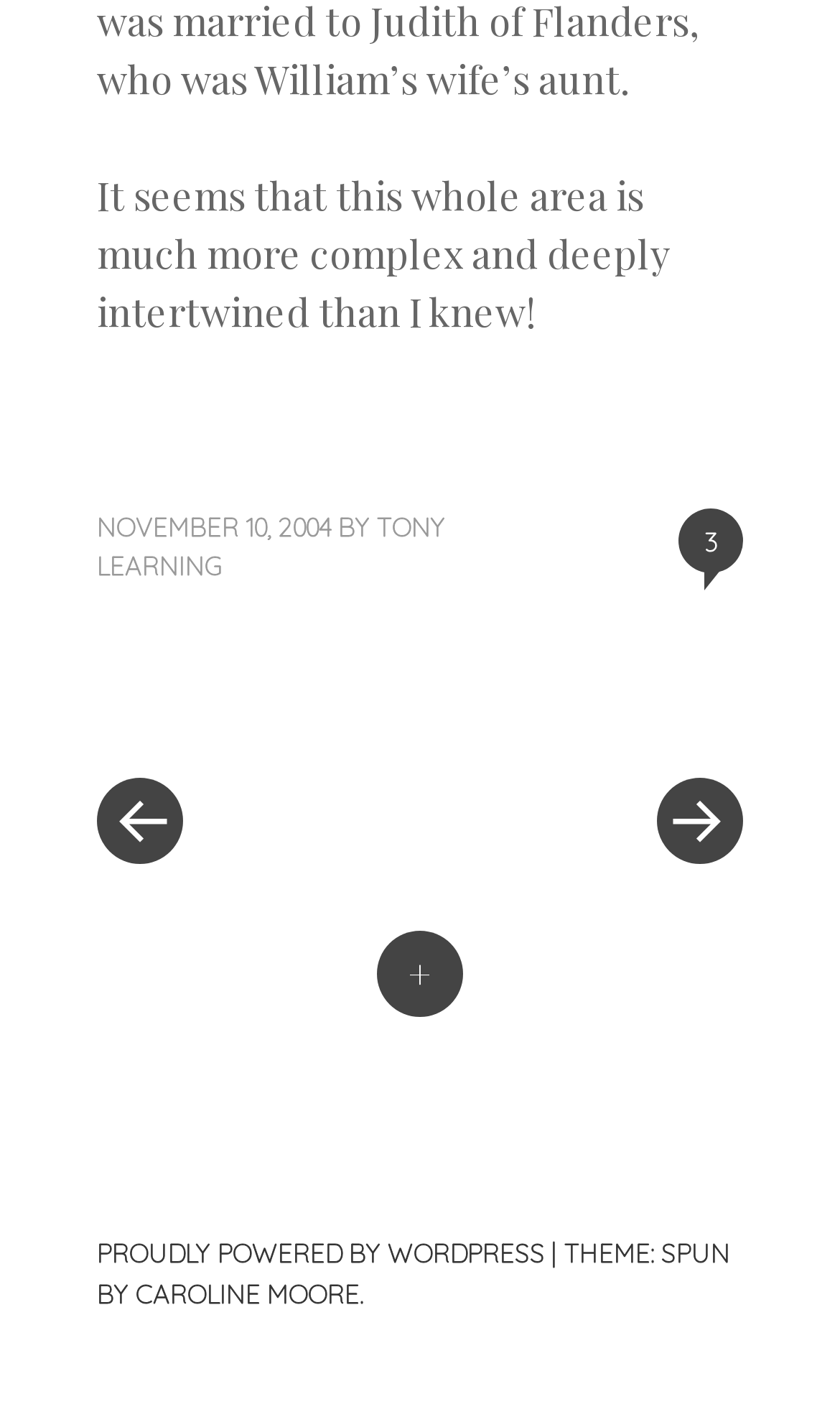Answer the following in one word or a short phrase: 
What is the theme of the website?

SPUN BY CAROLINE MOORE